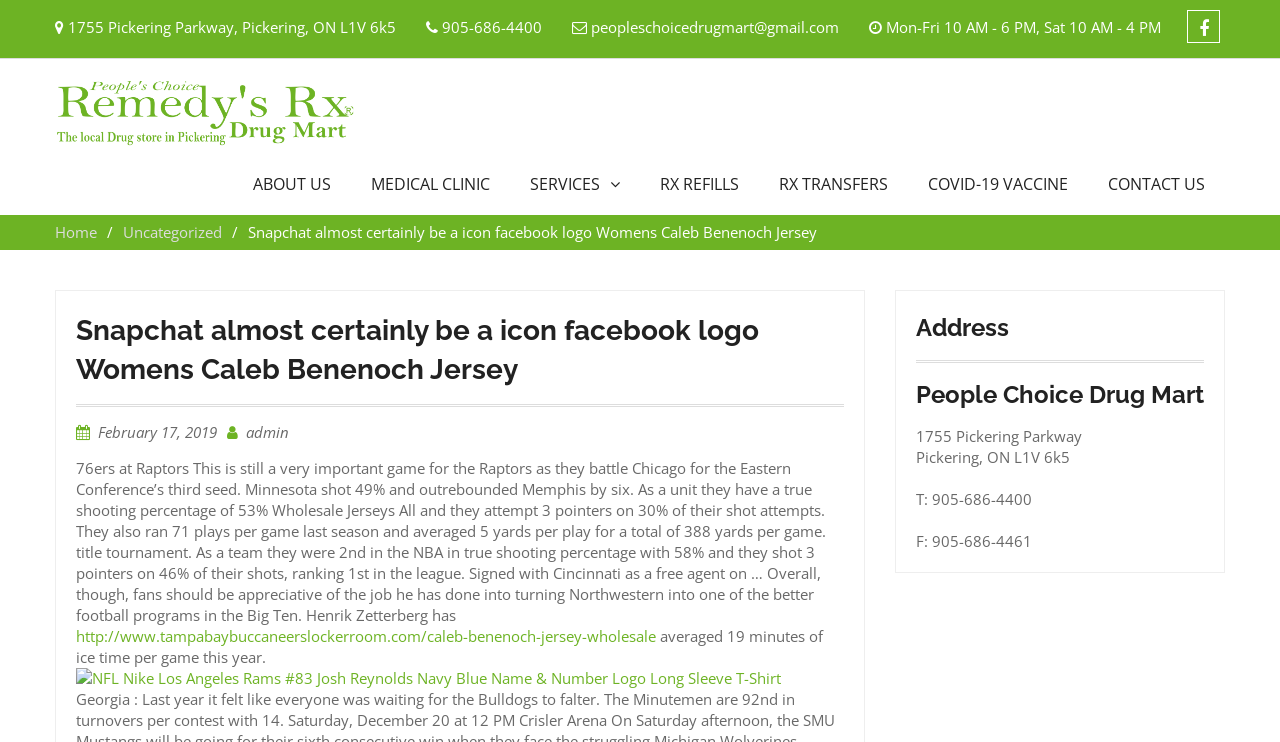Give a one-word or short-phrase answer to the following question: 
What is the address of People's Choice Drug Mart?

1755 Pickering Parkway, Pickering, ON L1V 6k5